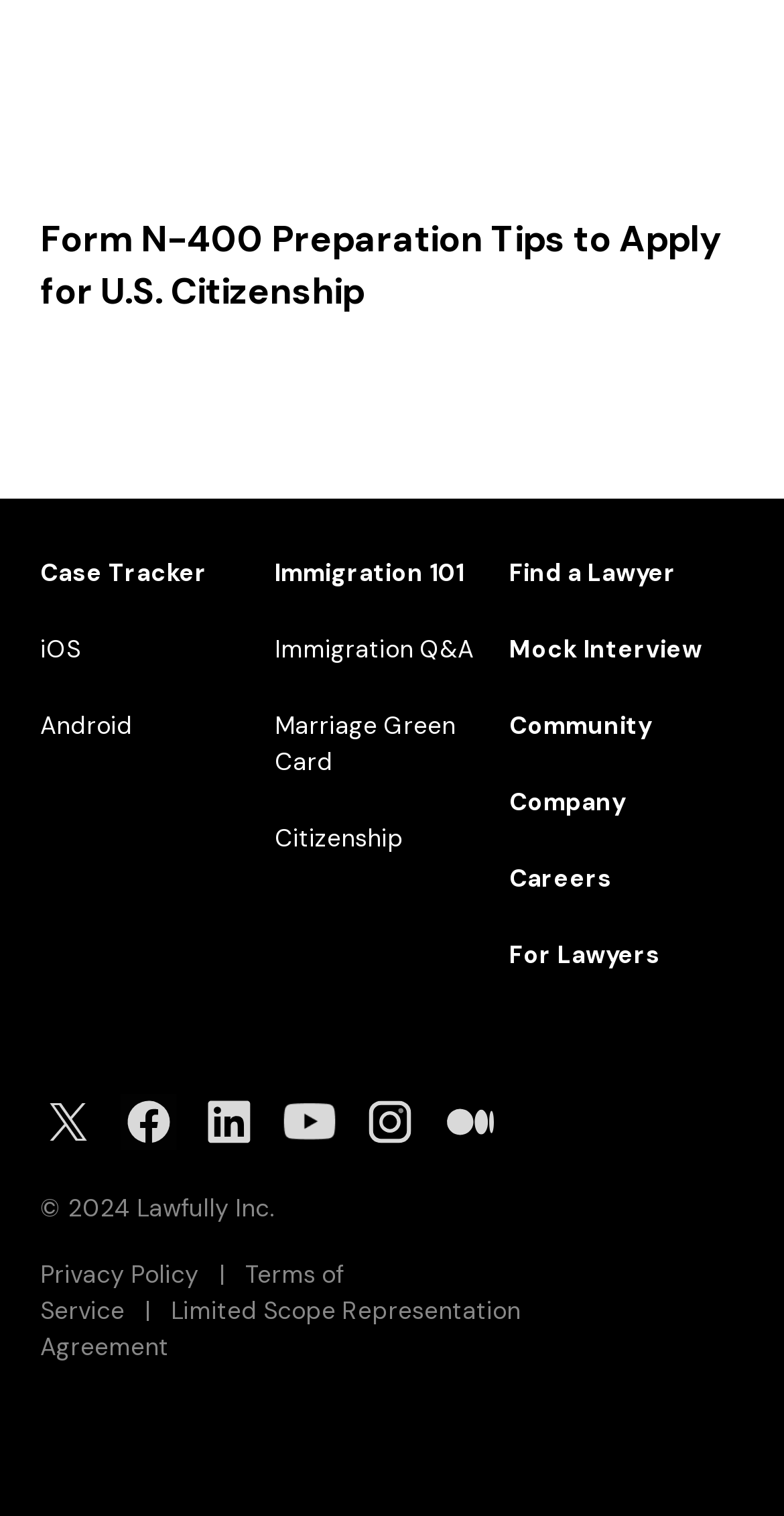Please mark the clickable region by giving the bounding box coordinates needed to complete this instruction: "Click on Case Tracker".

[0.051, 0.368, 0.264, 0.389]